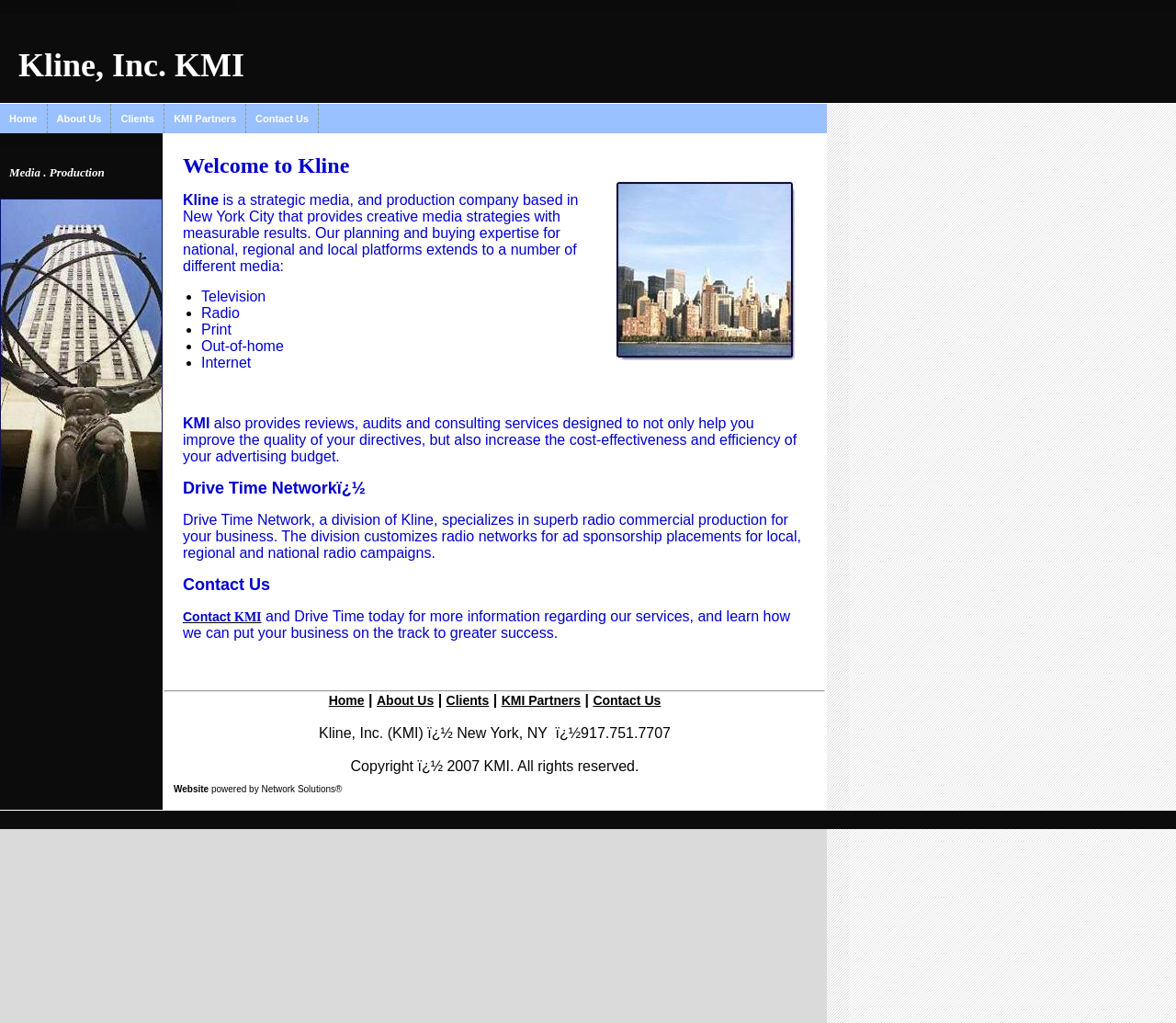Can you find the bounding box coordinates of the area I should click to execute the following instruction: "Contact KMI"?

[0.155, 0.596, 0.222, 0.61]